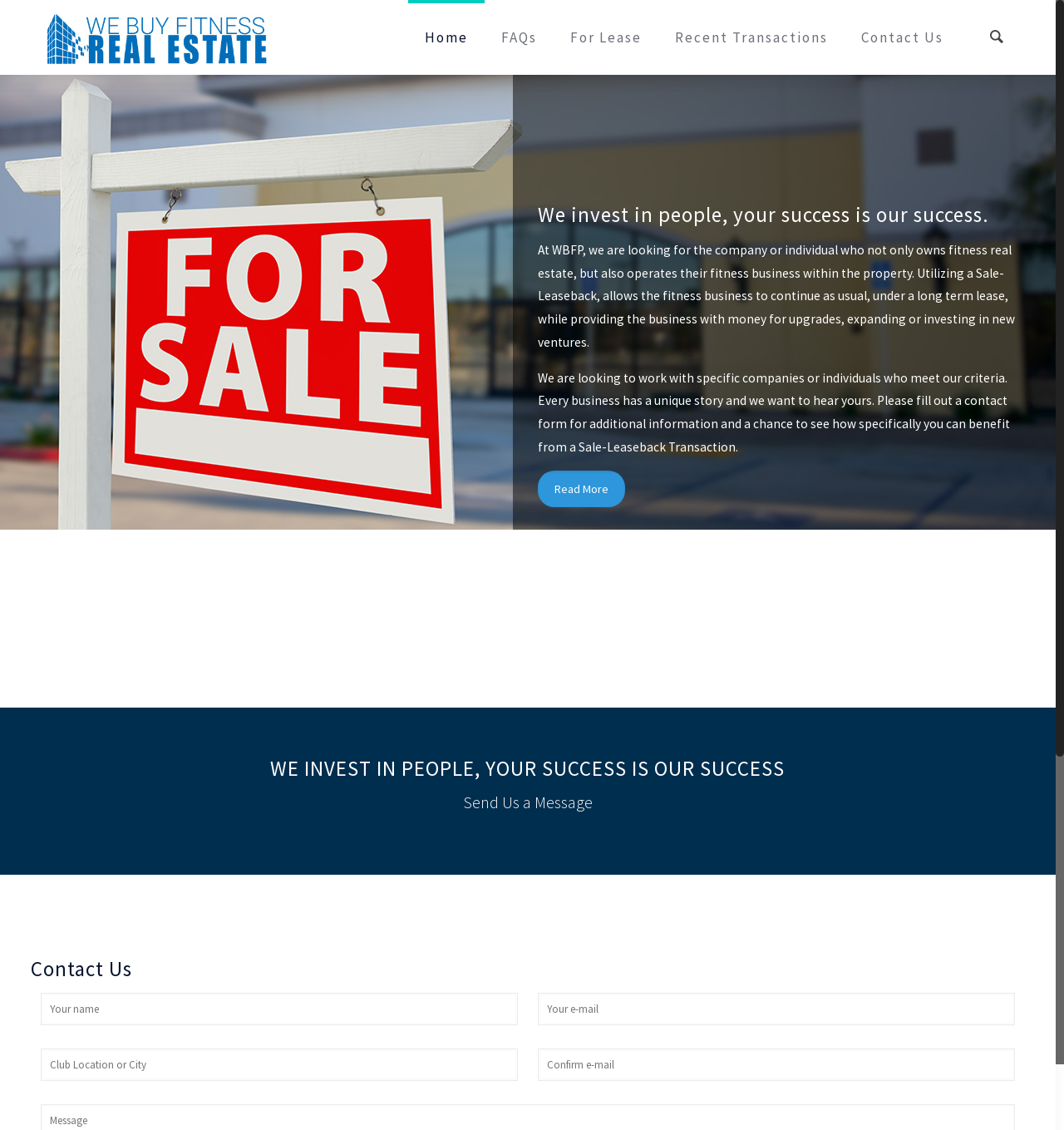Find the bounding box coordinates of the element to click in order to complete this instruction: "Enter your name". The bounding box coordinates must be four float numbers between 0 and 1, denoted as [left, top, right, bottom].

[0.038, 0.879, 0.487, 0.908]